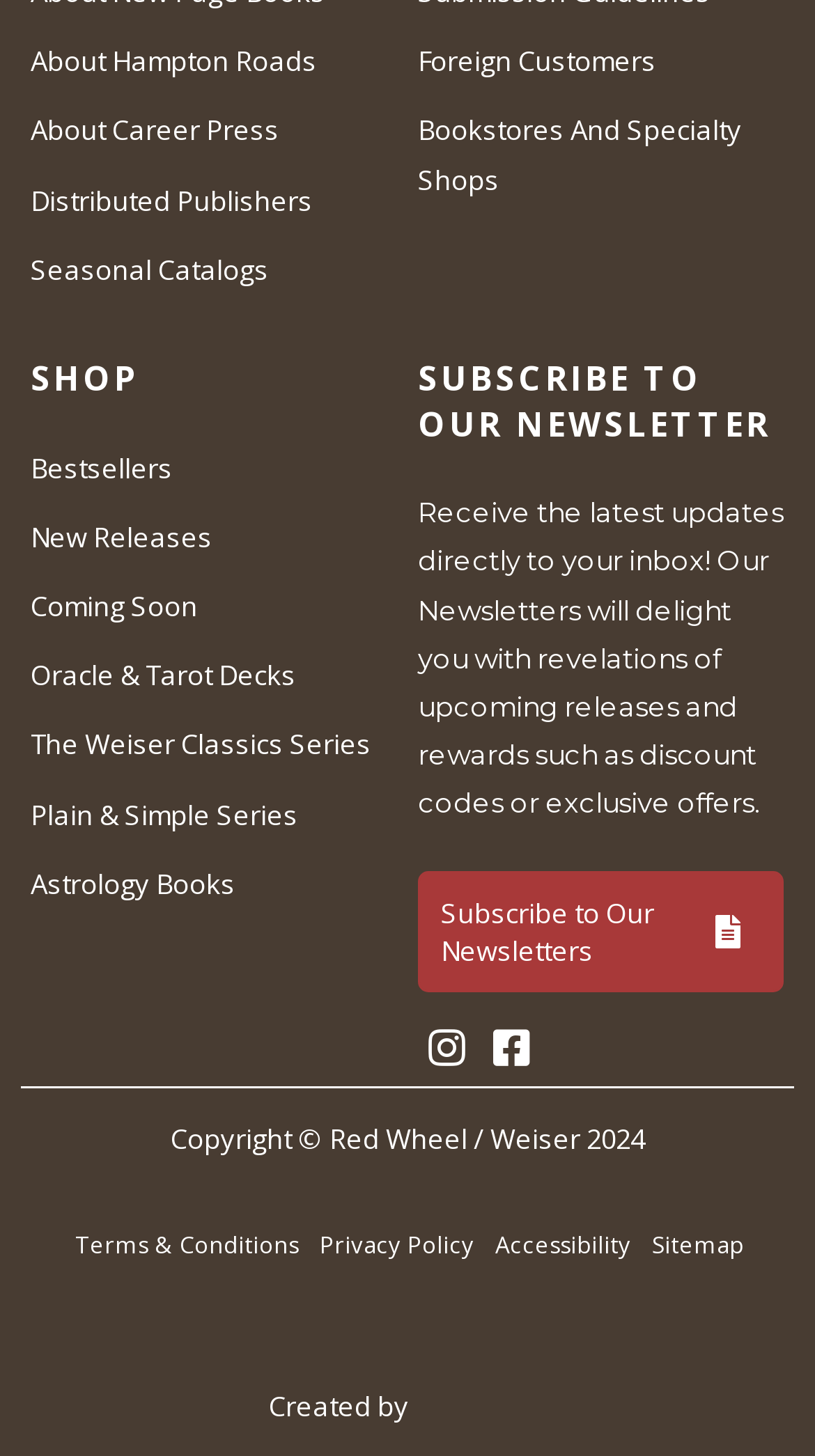Using the webpage screenshot and the element description Accessibility, determine the bounding box coordinates. Specify the coordinates in the format (top-left x, top-left y, bottom-right x, bottom-right y) with values ranging from 0 to 1.

[0.595, 0.834, 0.787, 0.877]